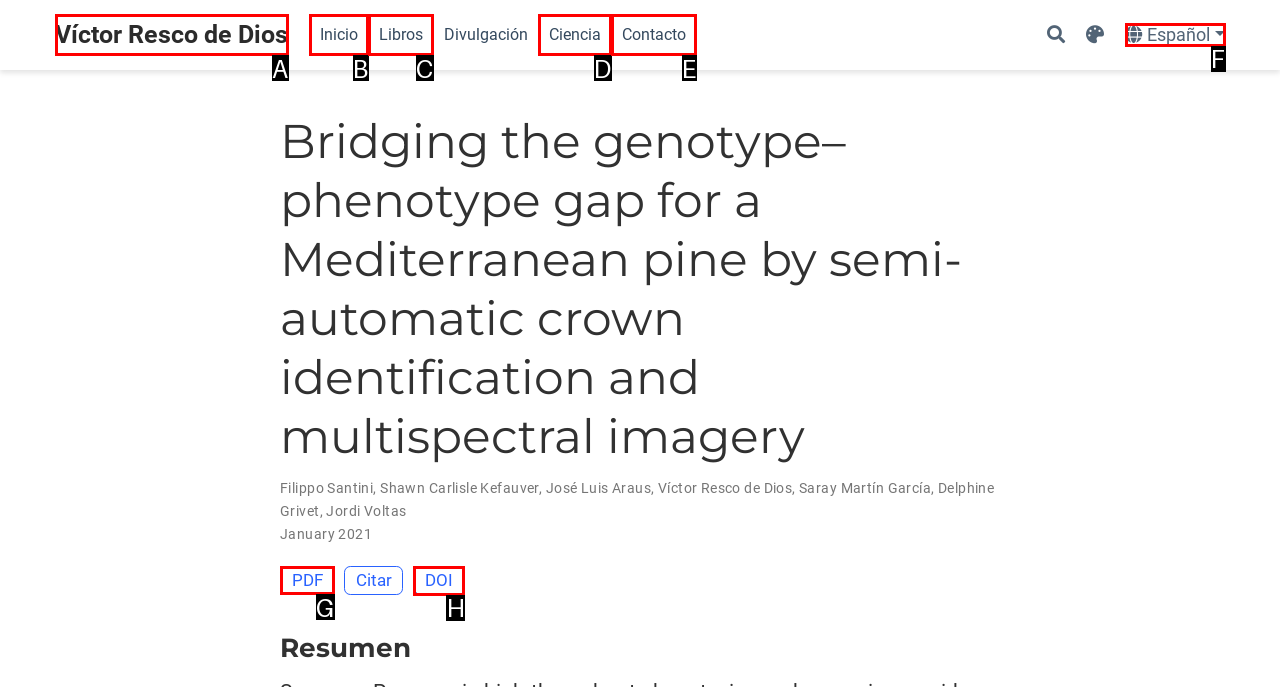Based on the choices marked in the screenshot, which letter represents the correct UI element to perform the task: View the PDF?

G